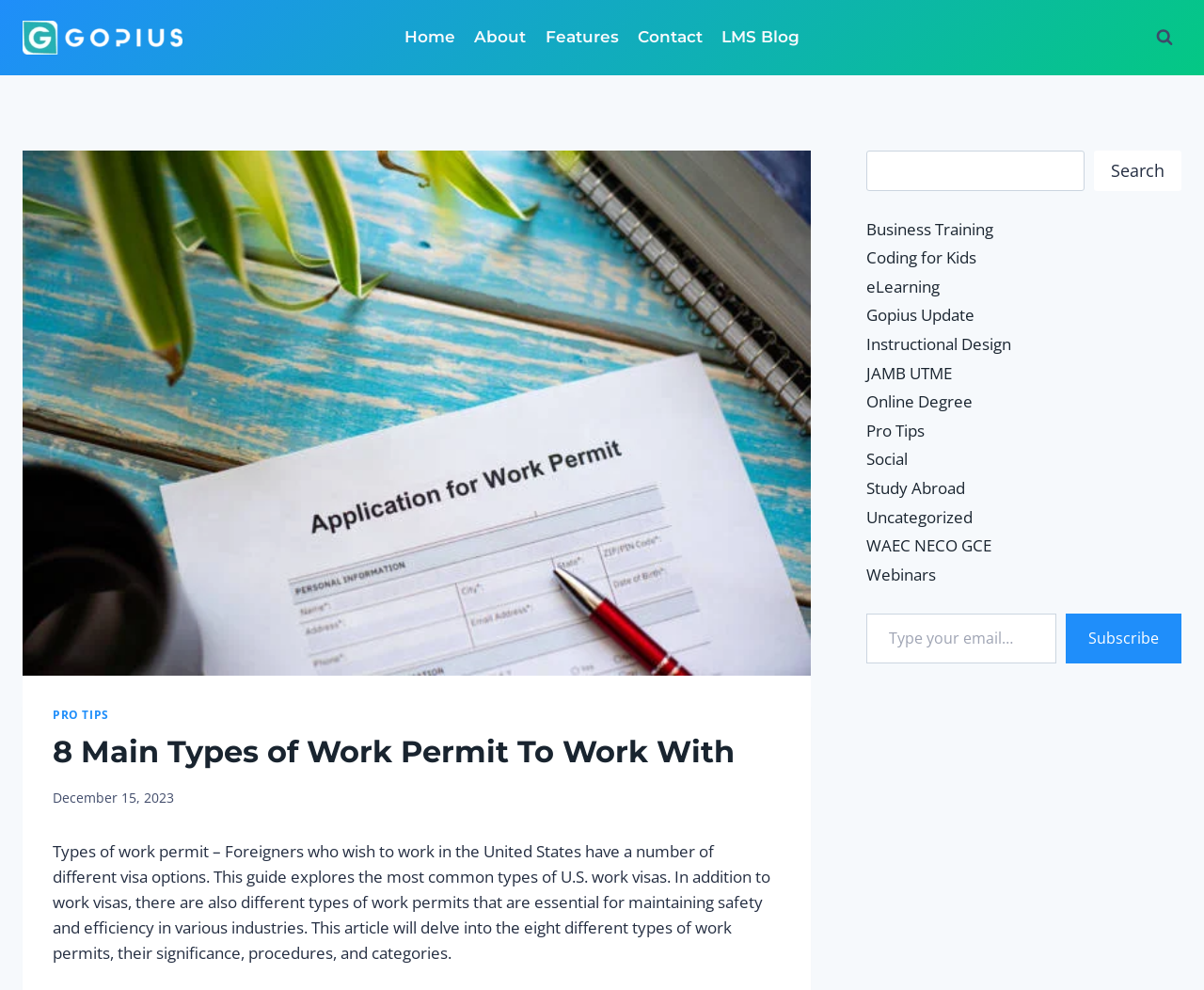Locate the bounding box coordinates of the element to click to perform the following action: 'Subscribe to the newsletter'. The coordinates should be given as four float values between 0 and 1, in the form of [left, top, right, bottom].

[0.885, 0.62, 0.981, 0.67]